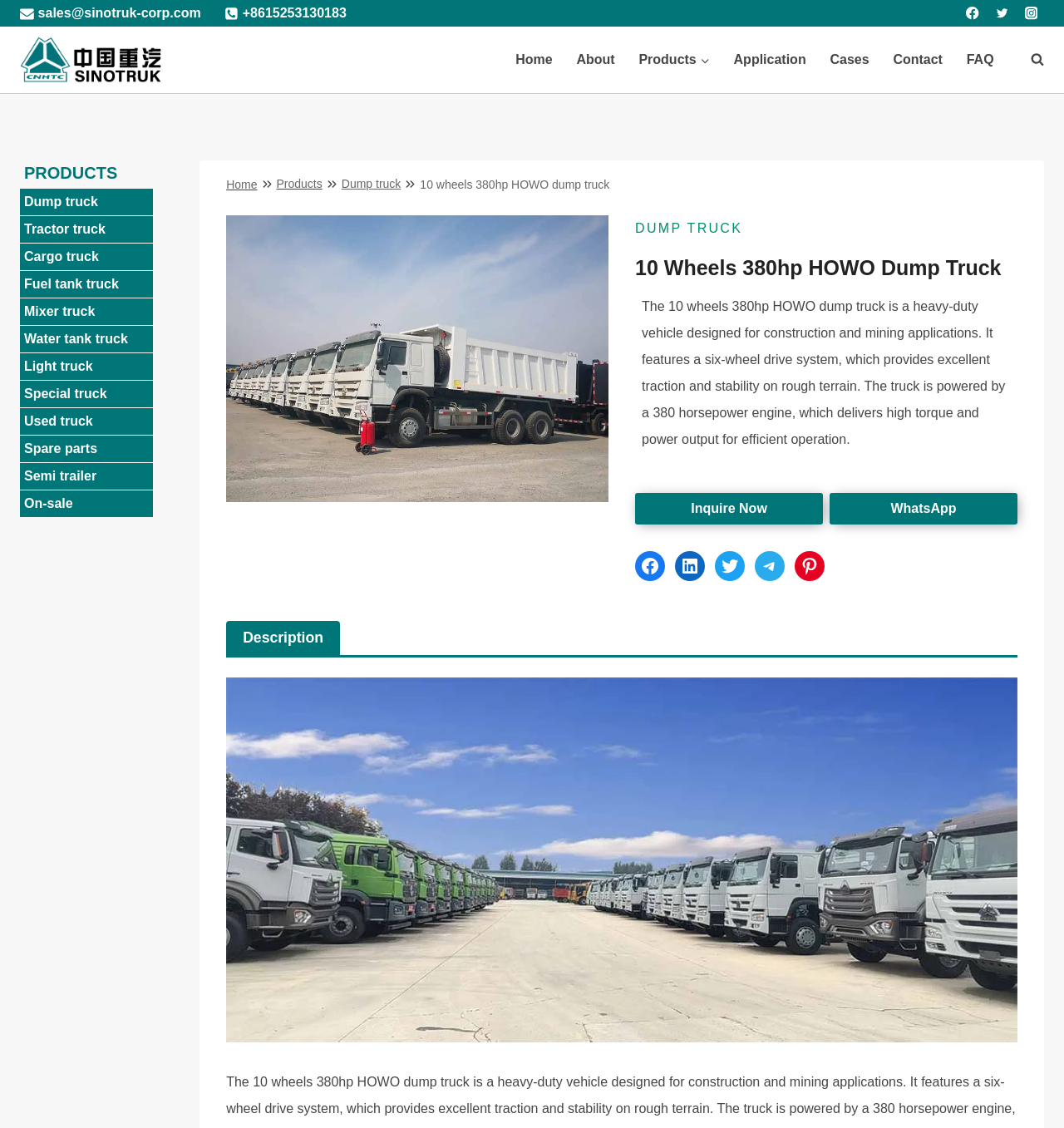Provide the bounding box for the UI element matching this description: "Search".

[0.953, 0.047, 0.981, 0.059]